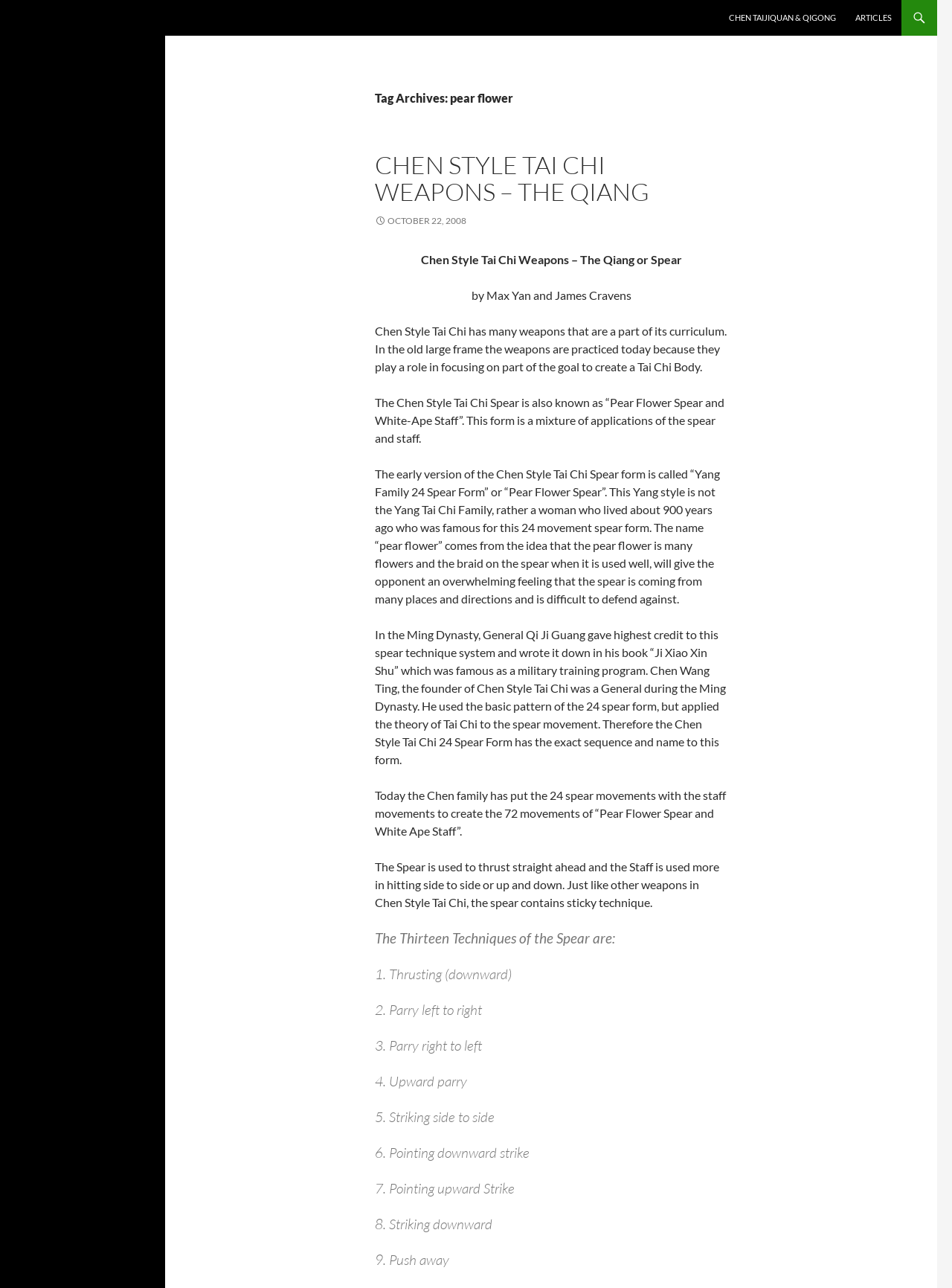What is the purpose of the spear in Chen Style Tai Chi?
Utilize the information in the image to give a detailed answer to the question.

The webpage mentions 'The Spear is used to thrust straight ahead and the Staff is used more in hitting side to side or up and down', indicating that the purpose of the spear in Chen Style Tai Chi is to thrust straight ahead.